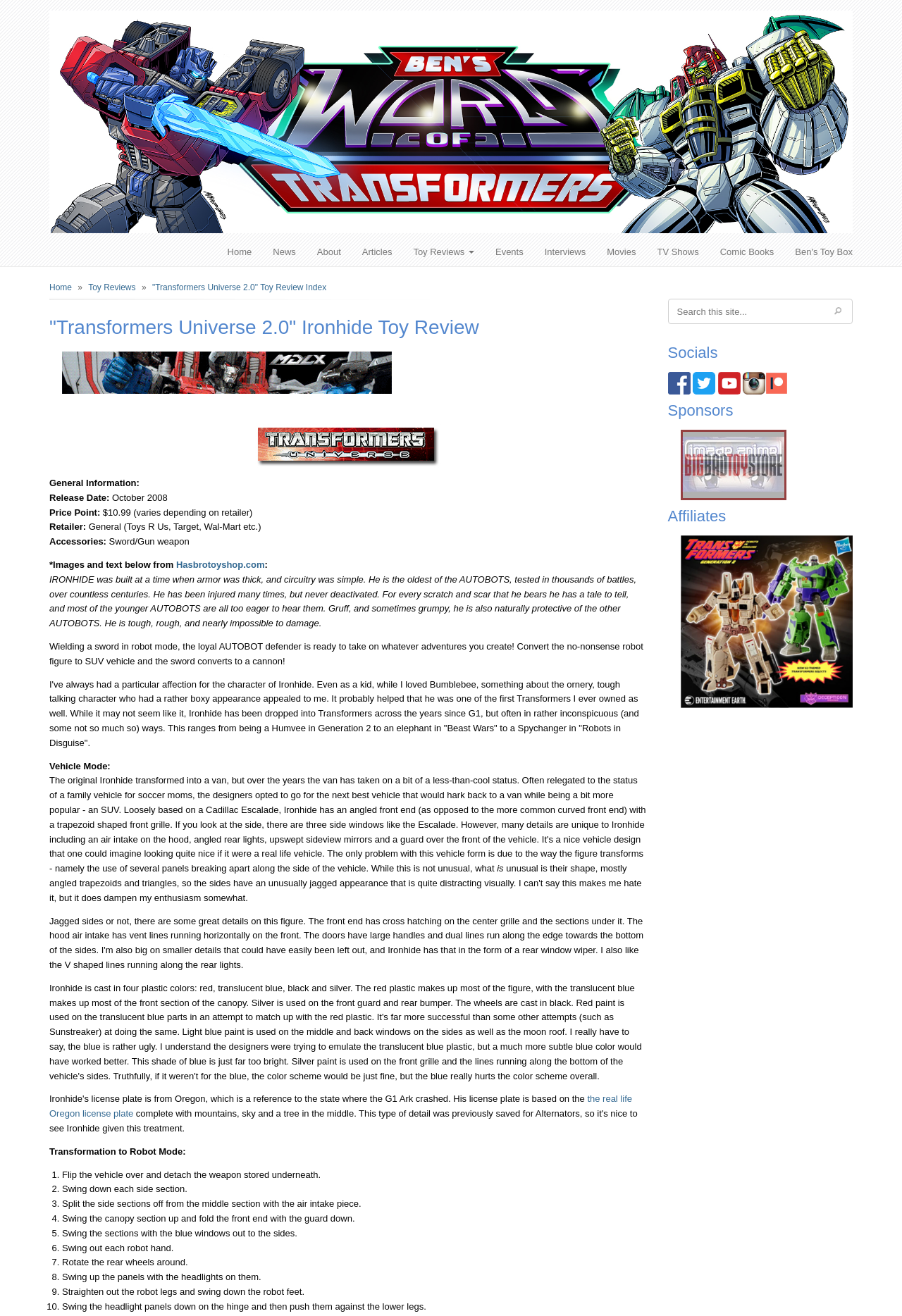Can you provide the bounding box coordinates for the element that should be clicked to implement the instruction: "Visit the 'Toy Reviews' page"?

[0.446, 0.181, 0.537, 0.202]